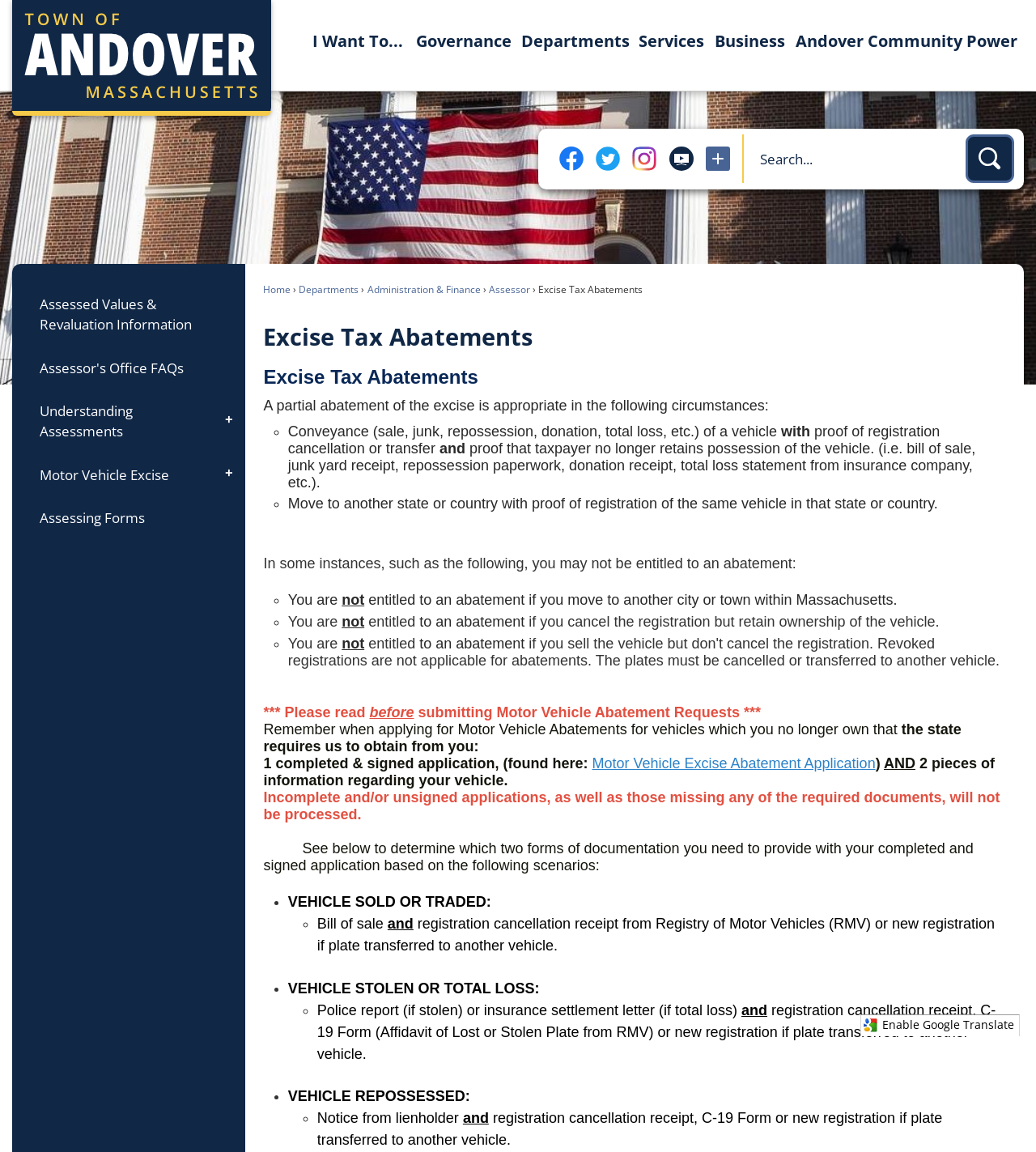Determine the bounding box coordinates for the clickable element required to fulfill the instruction: "Learn about Infrabazaar". Provide the coordinates as four float numbers between 0 and 1, i.e., [left, top, right, bottom].

None